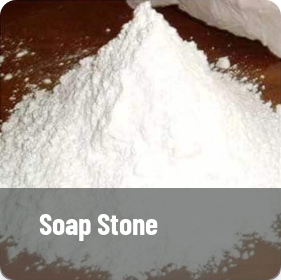Illustrate the scene in the image with a detailed description.

The image showcases a mound of soapstone powder, characterized by its fine, white texture. This mineral, known for its softness and ability to be carved easily, is often used in various applications, including sculpture, countertops, and as a talc substitute in cosmetics. The background appears to be a wooden surface, emphasizing the natural and earthy feel associated with soapstone. Below the image, the label "Soap Stone" is prominently displayed, highlighting the product’s branding and ensuring clear identification for customers interested in this versatile material.